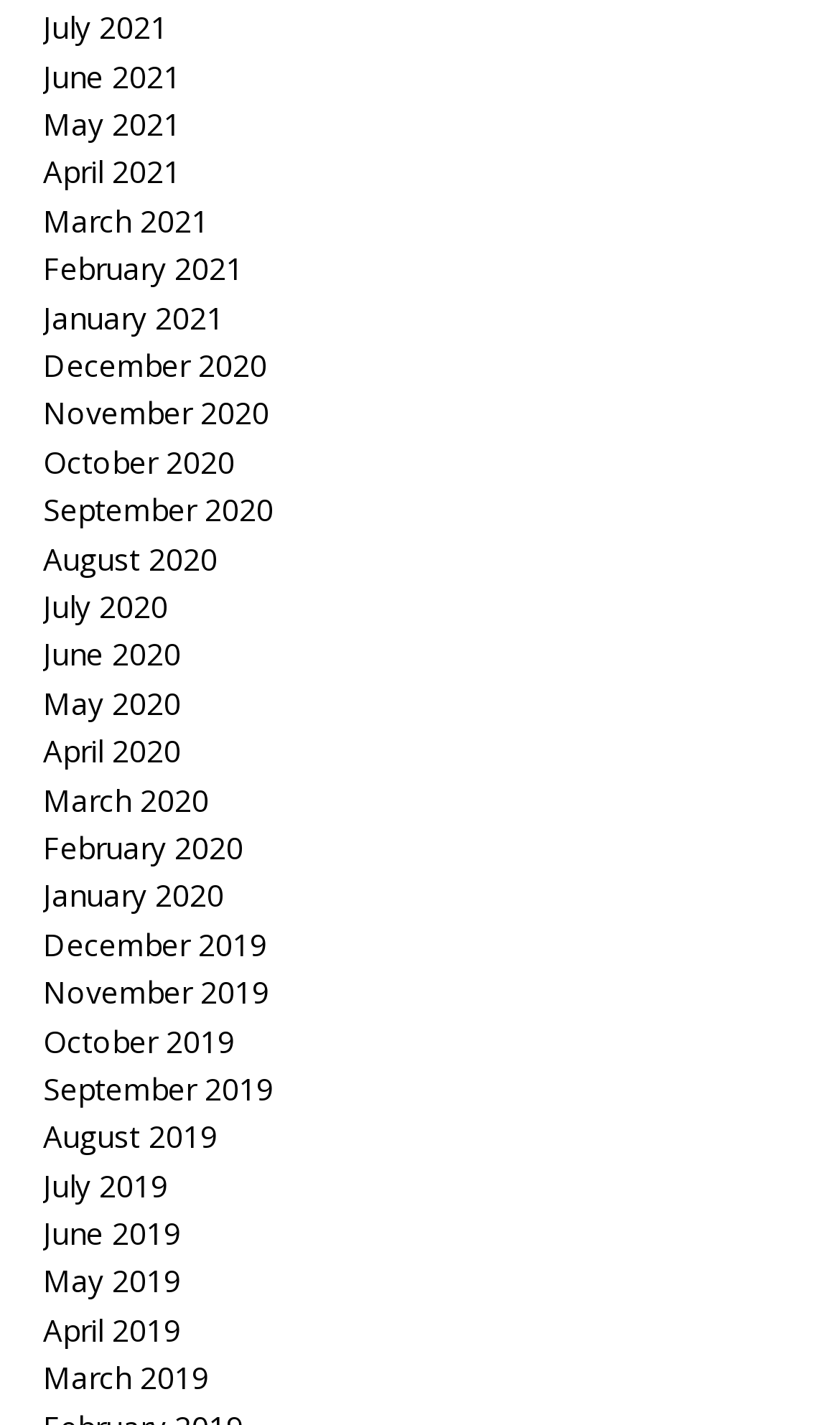What is the latest month listed on the webpage?
Please answer the question with a single word or phrase, referencing the image.

July 2021